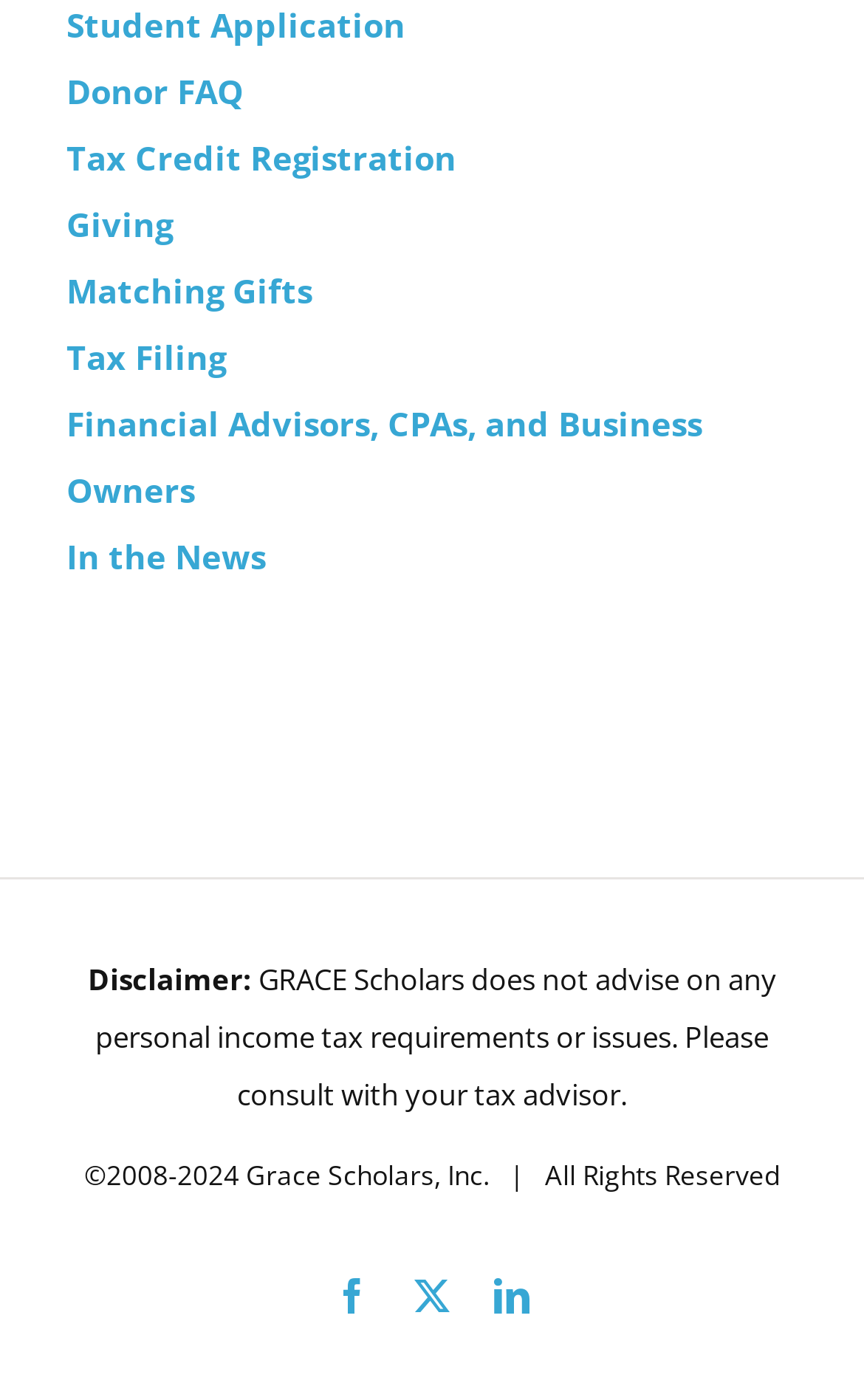Could you highlight the region that needs to be clicked to execute the instruction: "View Tax Credit Registration"?

[0.077, 0.089, 0.923, 0.136]